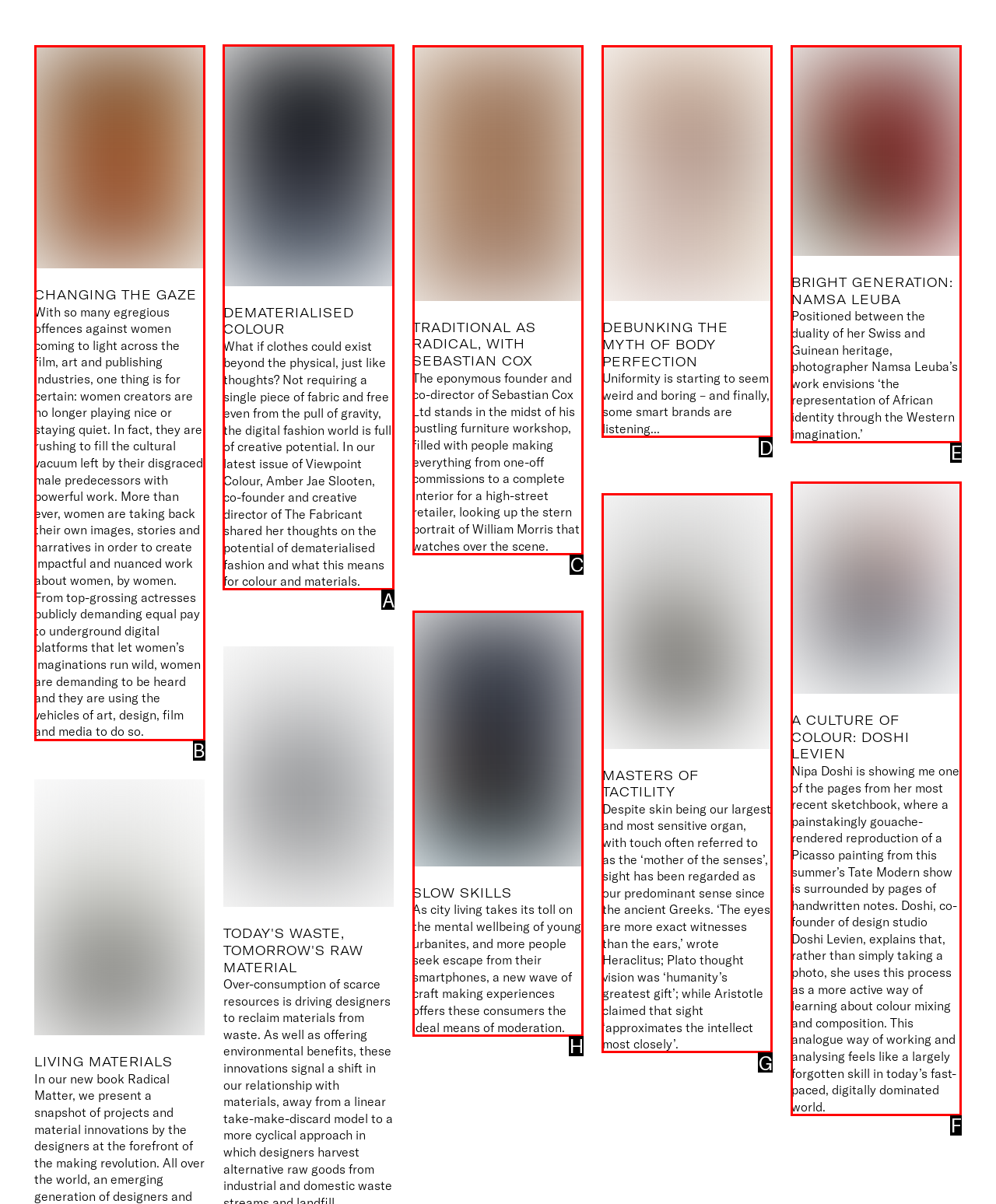Select the appropriate HTML element to click for the following task: View dematerialised colour article
Answer with the letter of the selected option from the given choices directly.

A